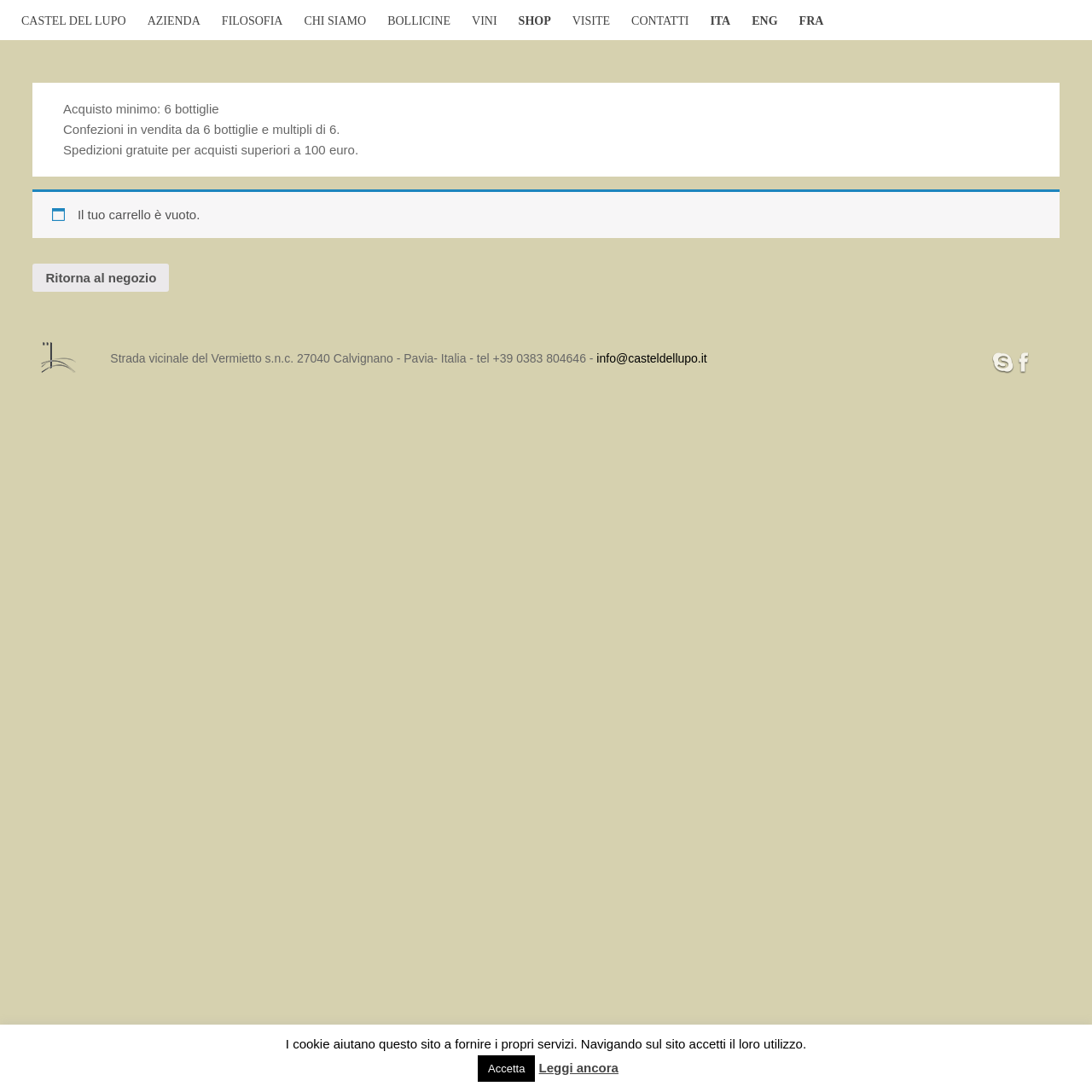Offer a detailed account of what is visible on the webpage.

The webpage is about Castel del Lupo, an Italian winery. At the top, there is a navigation menu with 11 links, including "CASTEL DEL LUPO", "AZIENDA", "FILOSOFIA", "CHI SIAMO", "BOLLICINE", "VINI", "SHOP", "VISITE", "CONTATTI", and language options "ITA", "ENG", and "FRA". 

Below the navigation menu, there is an article section that takes up most of the page. In this section, there are three paragraphs of text, informing users about the minimum purchase of 6 bottles, the availability of gift boxes in multiples of 6, and free shipping for orders over 100 euros. 

Further down, there is a message indicating that the shopping cart is empty, with a link to return to the store. 

On the right side of the page, there is a table with three columns, but it appears to be empty except for a column header with an image. 

At the bottom of the page, there is a section with contact information, including an address, phone number, and email address. There are also two social media links with images. 

Finally, there is a cookie policy notification at the very bottom of the page, with an "Accetta" (Accept) button and a link to read more.